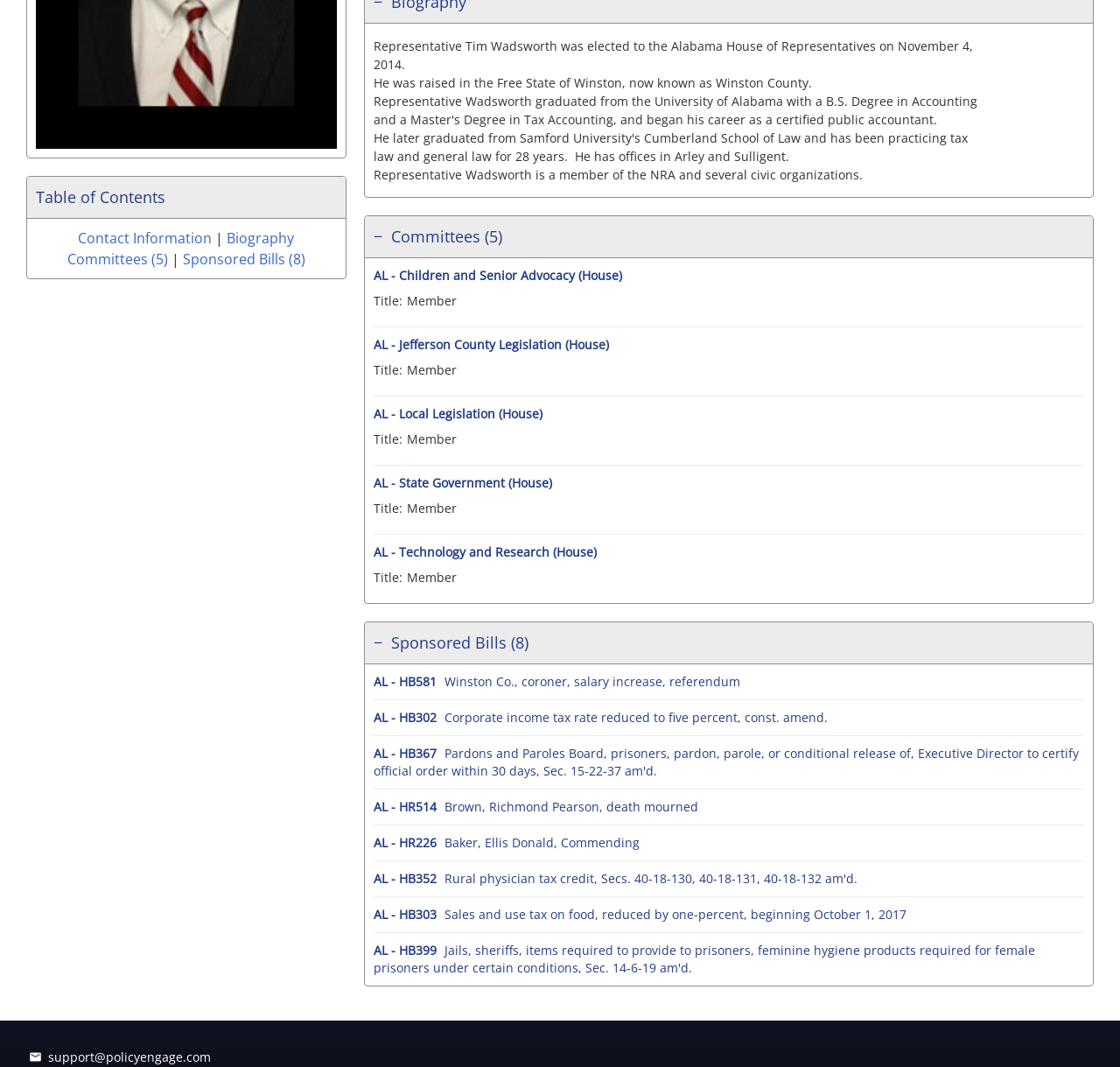Identify and provide the bounding box coordinates of the UI element described: "Our Story". The coordinates should be formatted as [left, top, right, bottom], with each number being a float between 0 and 1.

None